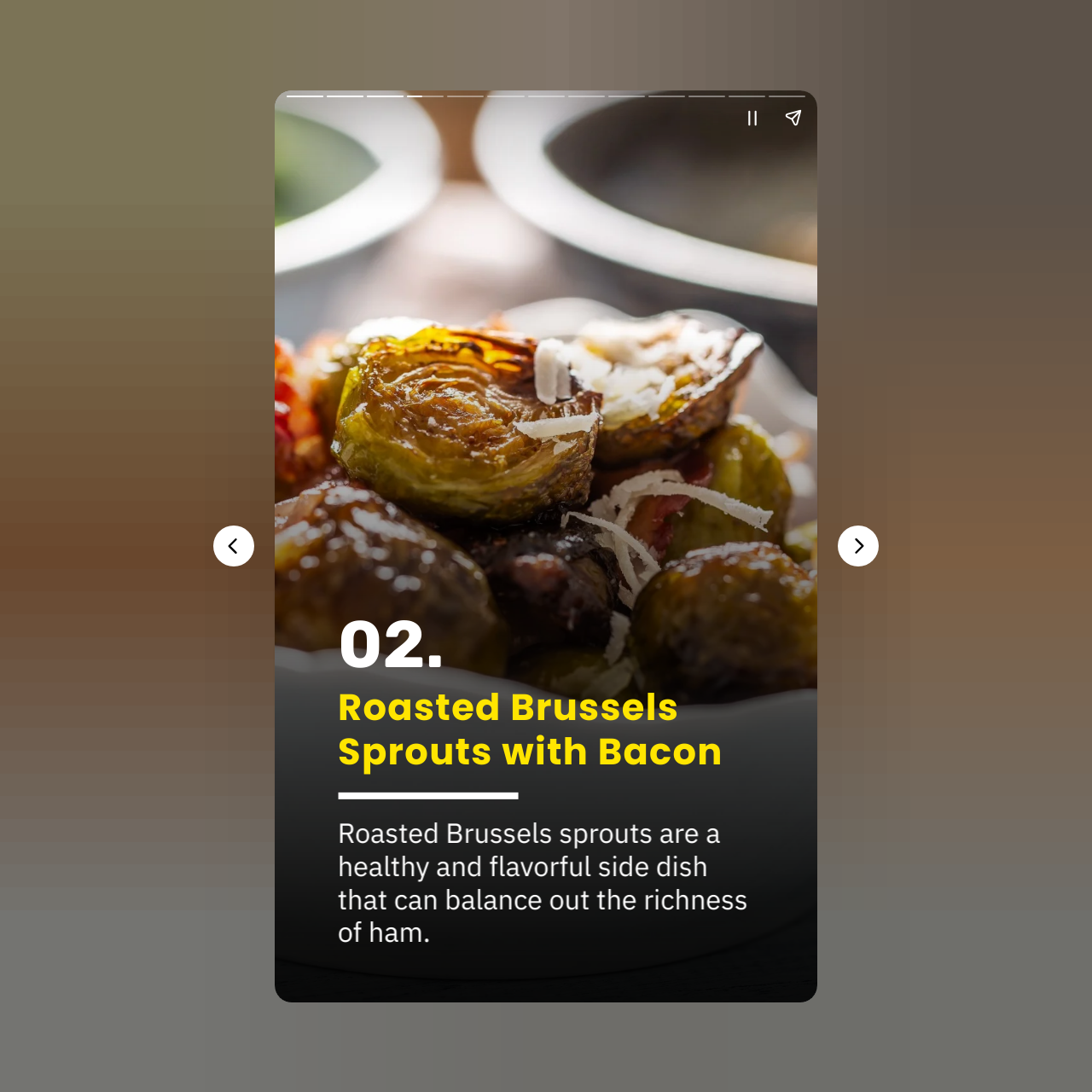Bounding box coordinates must be specified in the format (top-left x, top-left y, bottom-right x, bottom-right y). All values should be floating point numbers between 0 and 1. What are the bounding box coordinates of the UI element described as: aria-label="Pause story"

[0.67, 0.089, 0.708, 0.126]